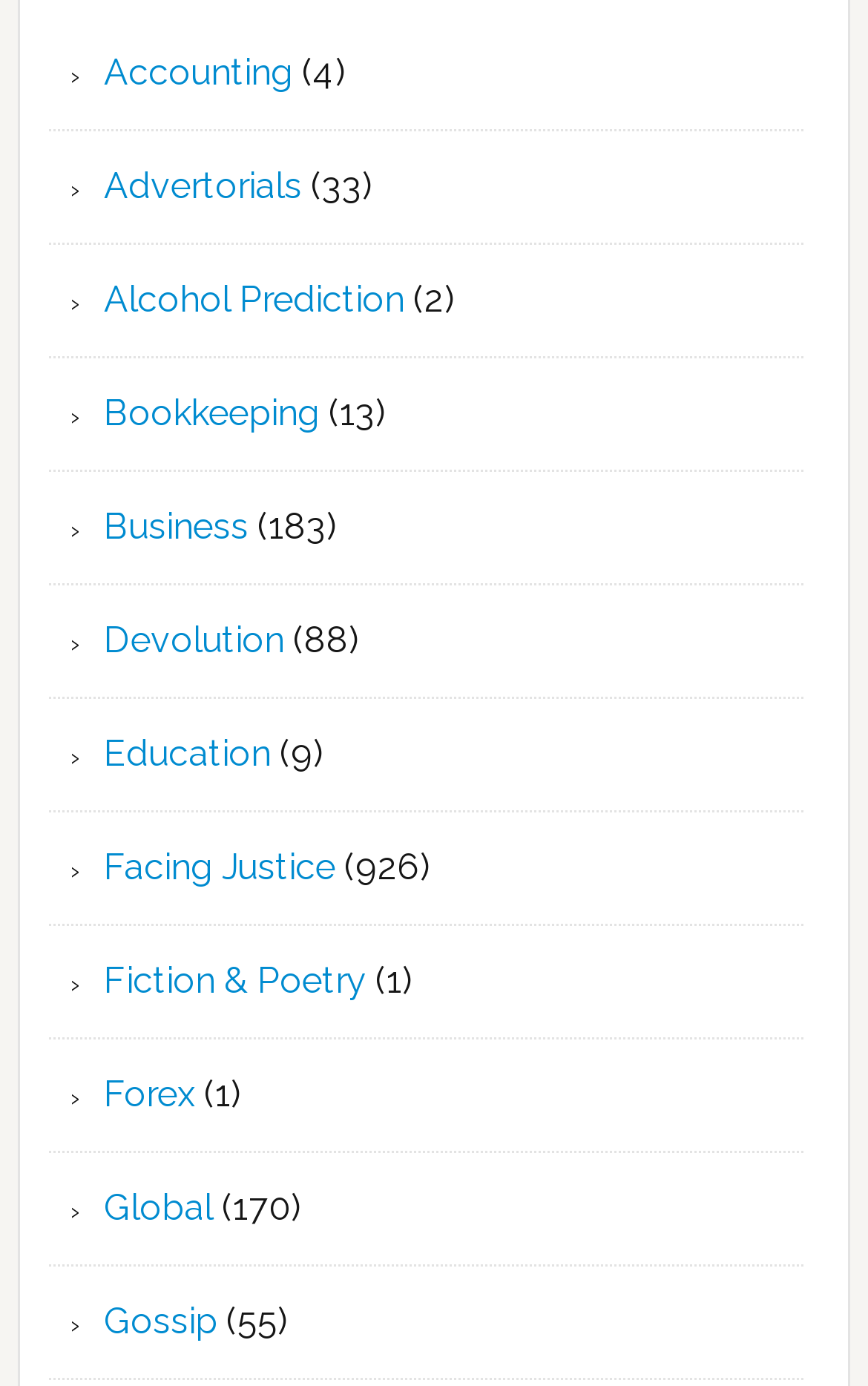Please specify the bounding box coordinates of the clickable section necessary to execute the following command: "Read Education".

[0.12, 0.529, 0.312, 0.559]